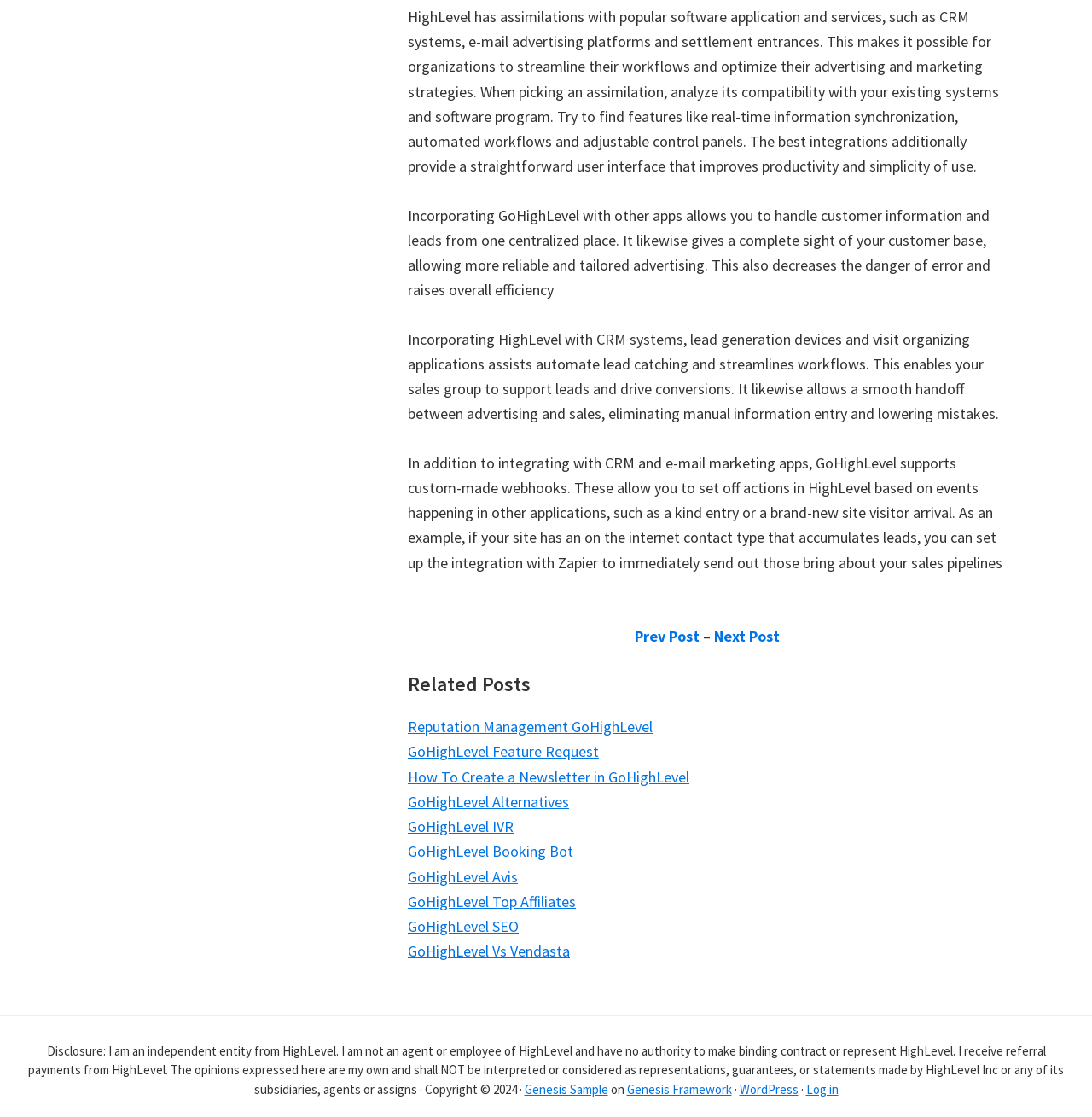Identify the coordinates of the bounding box for the element described below: "WordPress". Return the coordinates as four float numbers between 0 and 1: [left, top, right, bottom].

[0.677, 0.968, 0.731, 0.982]